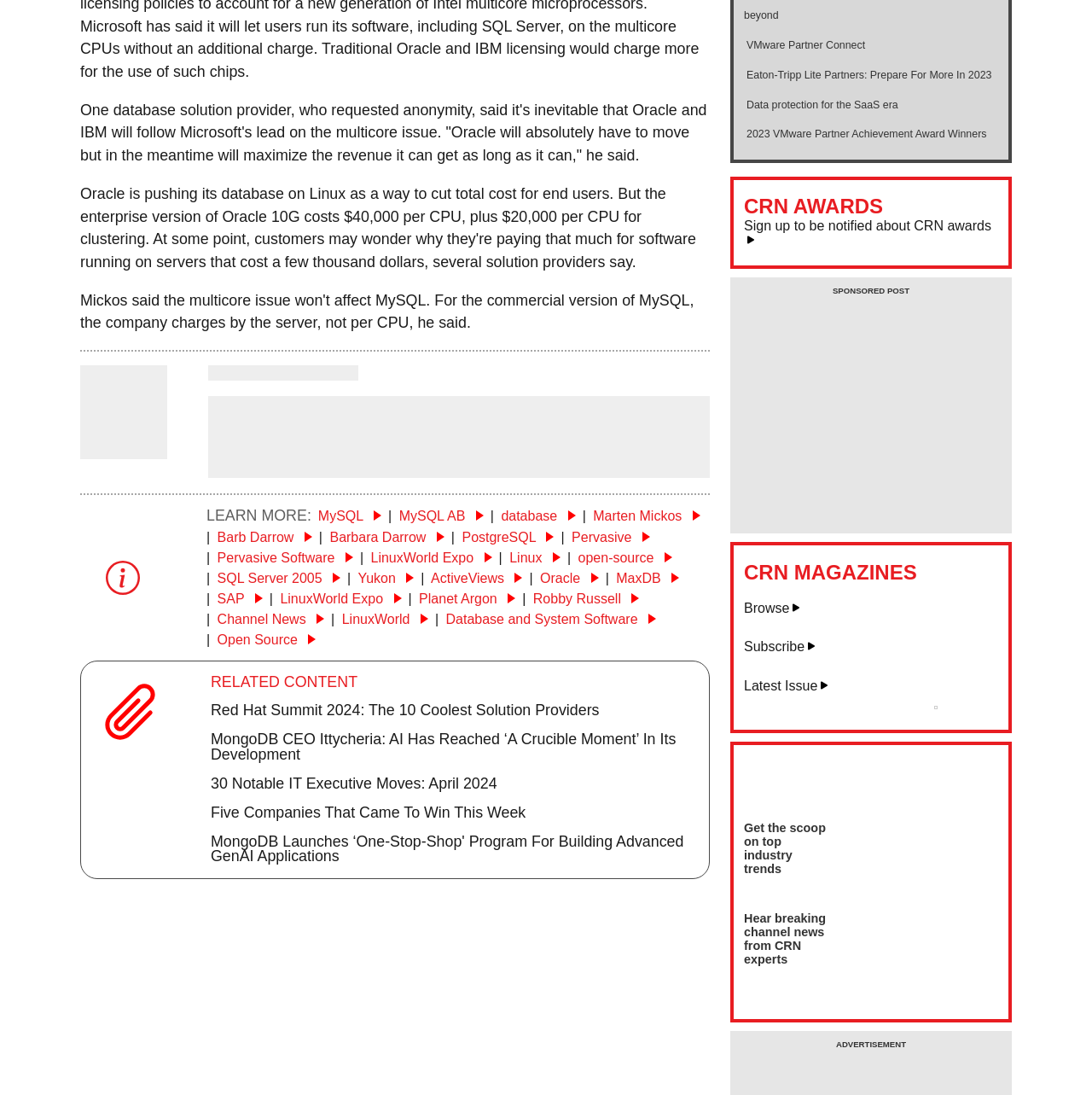Highlight the bounding box coordinates of the element you need to click to perform the following instruction: "Browse CRN magazines."

[0.681, 0.593, 0.735, 0.608]